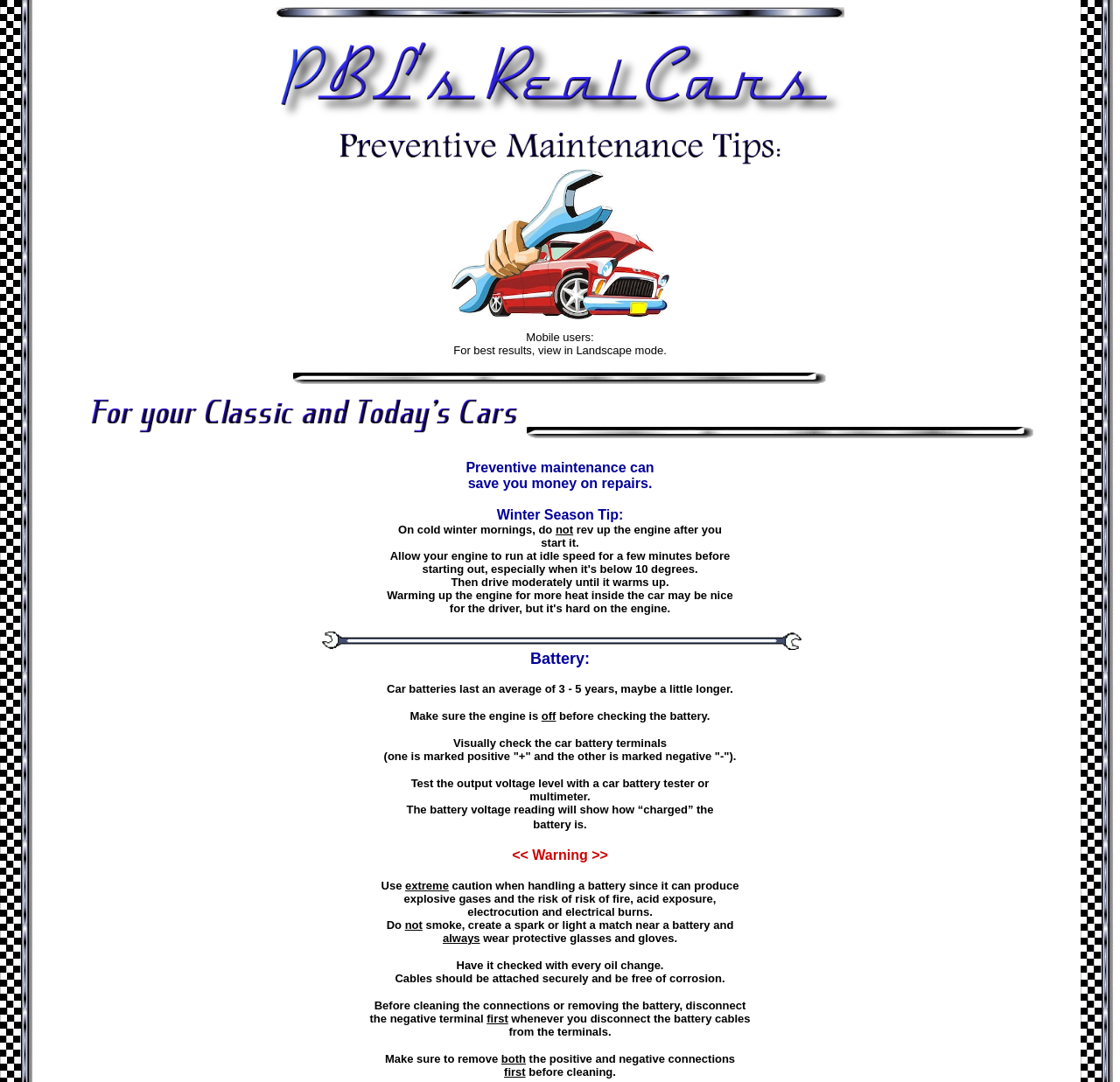Look at the image and answer the question in detail:
What should you disconnect first when removing the battery?

According to the webpage, when removing the battery, you should disconnect the negative terminal first, as stated in the StaticText element 'Before cleaning the connections or removing the battery, disconnect the negative terminal first...'.